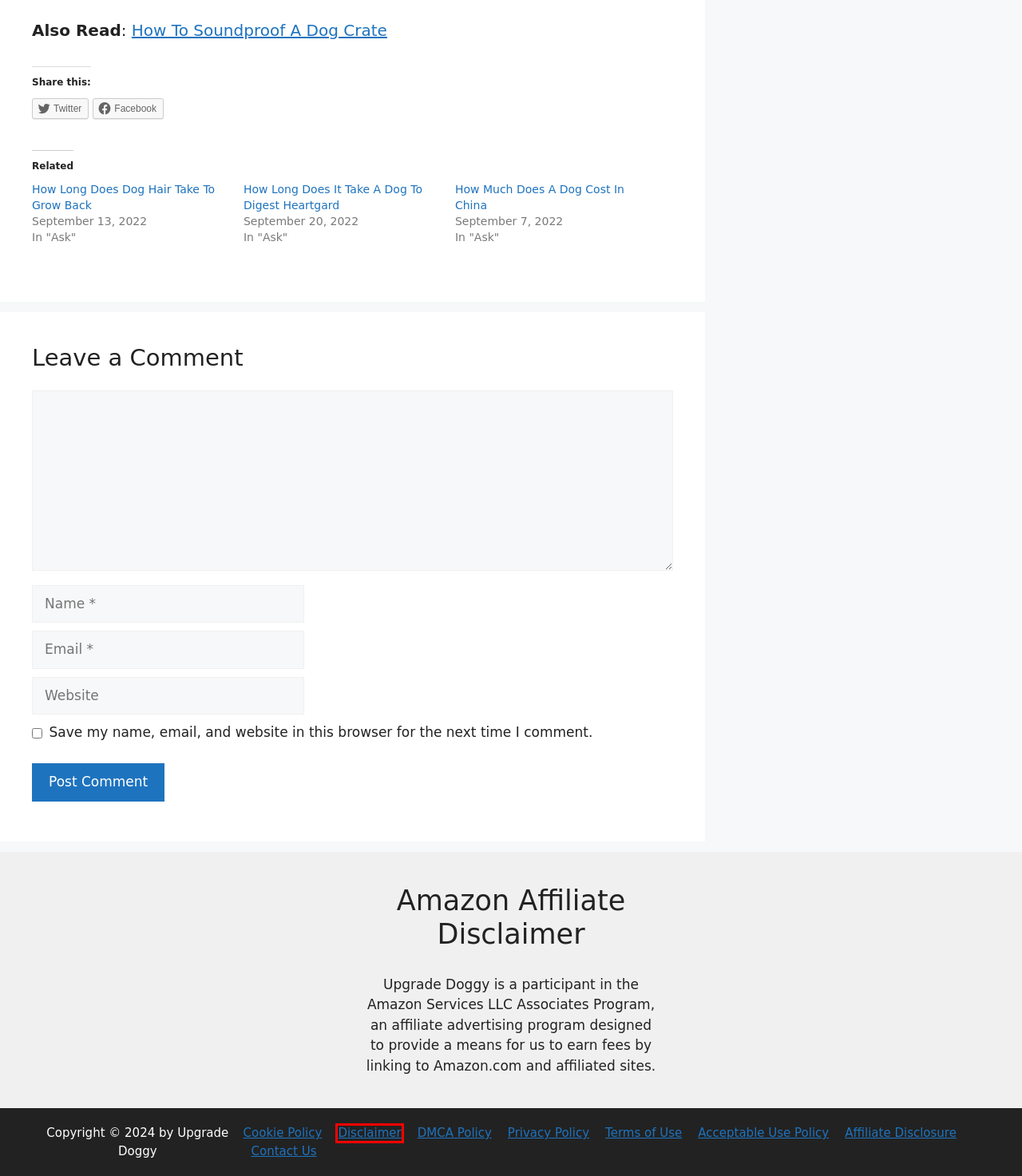After examining the screenshot of a webpage with a red bounding box, choose the most accurate webpage description that corresponds to the new page after clicking the element inside the red box. Here are the candidates:
A. Terms of Use » Upgrade Doggy
B. Cookie Policy » Upgrade Doggy
C. Contact Us » Upgrade Doggy
D. Acceptable Use Policy » Upgrade Doggy
E. How To Soundproof A Dog Crate - 4 Easy Steps
F. Affiliate Disclosure » Upgrade Doggy
G. Disclaimer » Upgrade Doggy
H. How Long Does Dog Hair Take To Grow Back

G